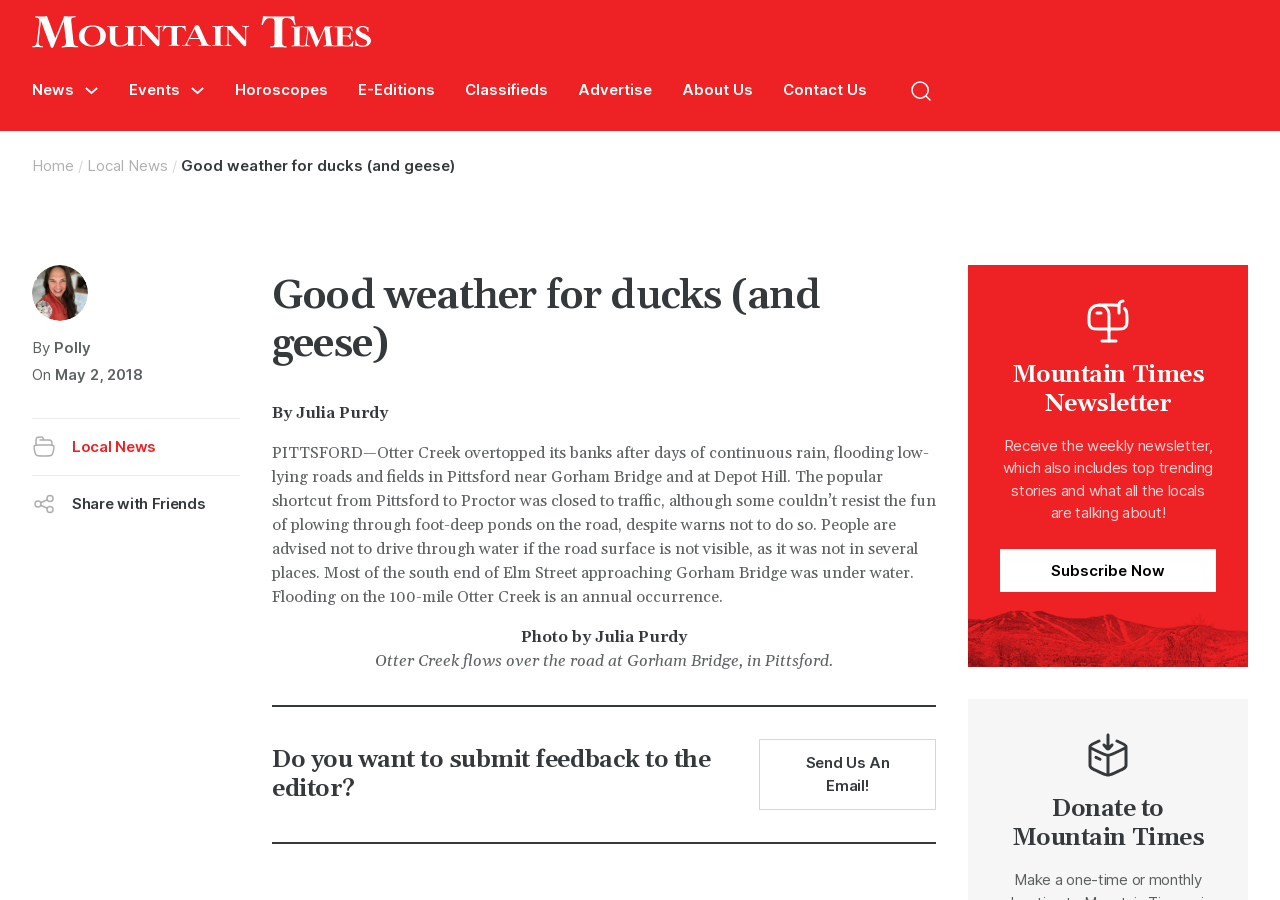What is the purpose of the 'Send Us An Email!' link?
Please answer the question as detailed as possible based on the image.

I inferred the purpose of the link by reading the surrounding text, which asks 'Do you want to submit feedback to the editor?' and provides the link as a way to do so.